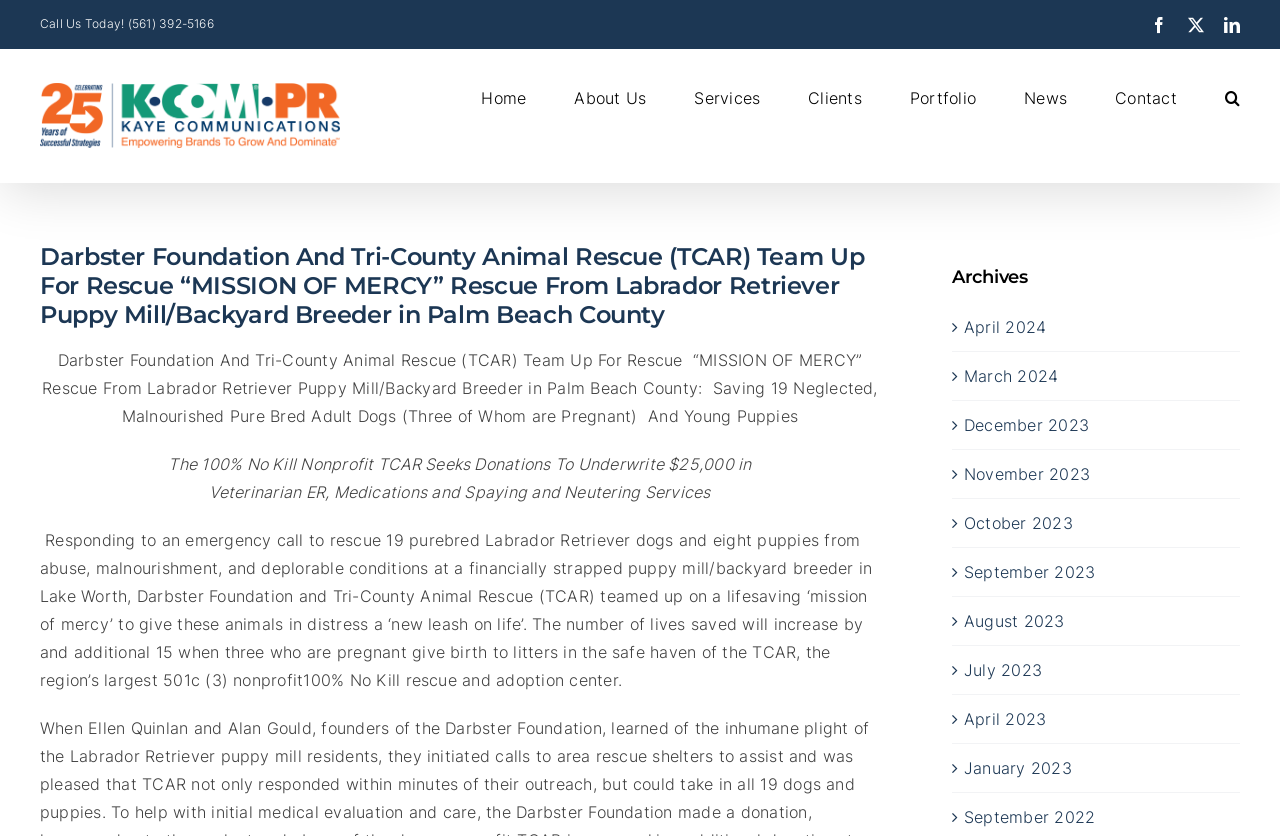Identify the bounding box coordinates of the specific part of the webpage to click to complete this instruction: "Go to Home page".

[0.376, 0.059, 0.411, 0.171]